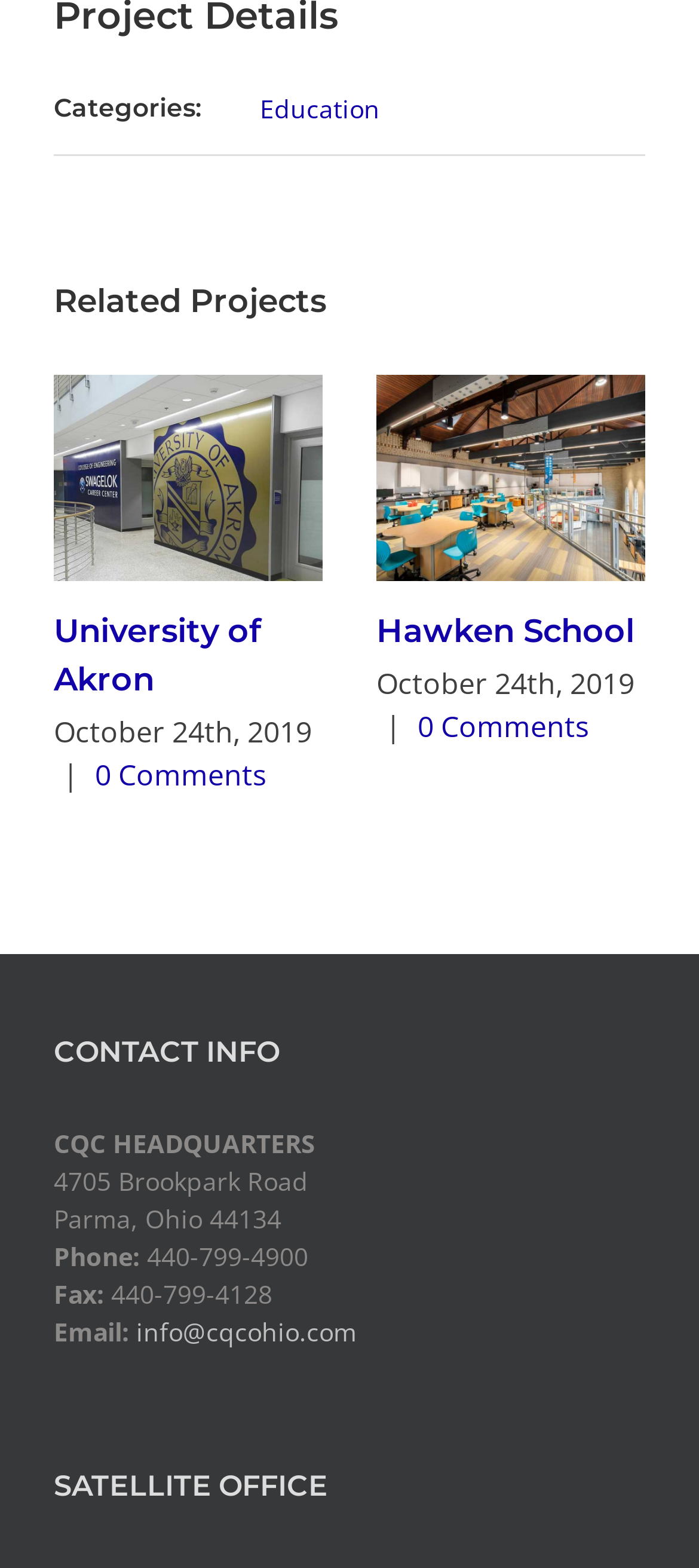Locate the bounding box of the UI element based on this description: "University of Akron". Provide four float numbers between 0 and 1 as [left, top, right, bottom].

[0.191, 0.291, 0.253, 0.318]